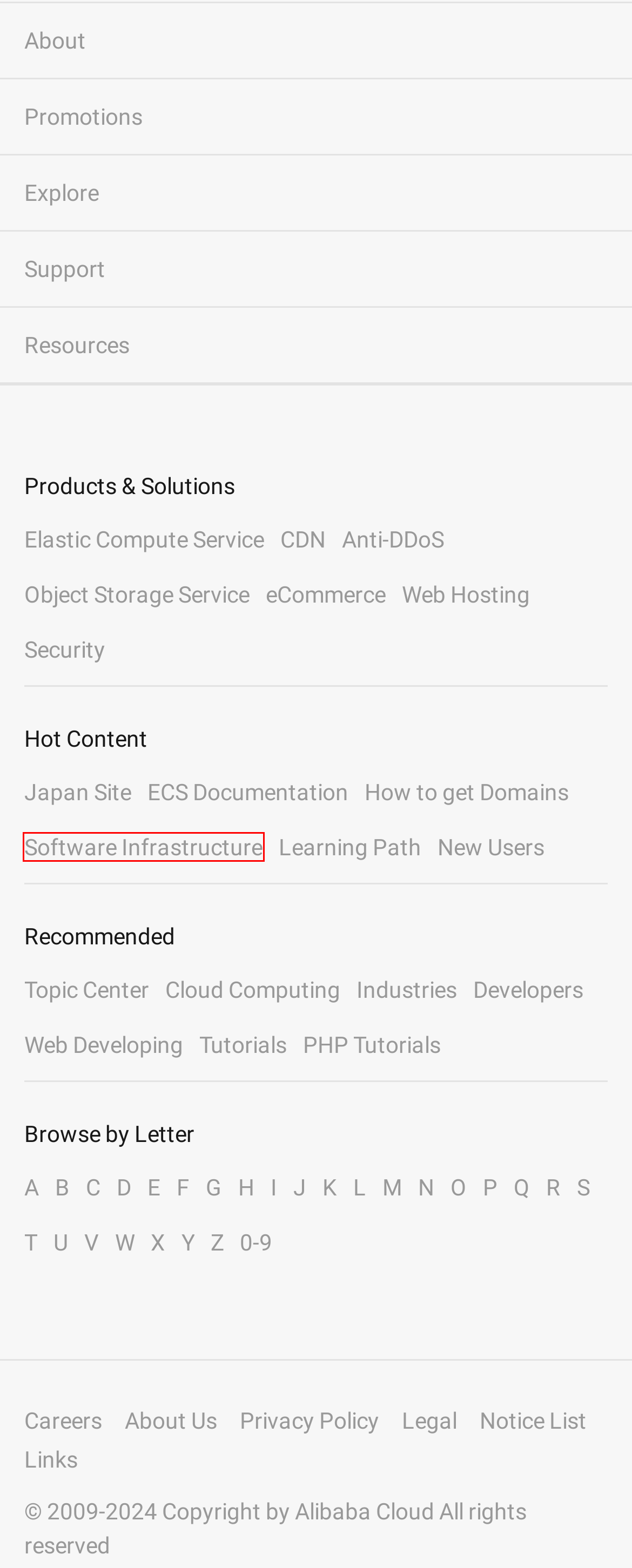You have a screenshot of a webpage with a red bounding box around a UI element. Determine which webpage description best matches the new webpage that results from clicking the element in the bounding box. Here are the candidates:
A. Free Online Tutorials for Most Used Programming Languages - Alibaba Cloud
B. Learn What Are Happening in the World of Cloud Computing - Alibaba Cloud
C. Software Infrastructure-Marketplace - Alibaba Cloud
D. Alibaba Cloud Careers
E. Programming Language & Operating System You Should Know to Be A Developer - Alibaba Cloud
F. Alibaba Cloud News Network
G. Online PHP tutorials: articles, code examples, news - Alibaba Cloud
H. Learn the Latest News of Different Industries and Bring Your Business to Success - Alibaba Cloud

C